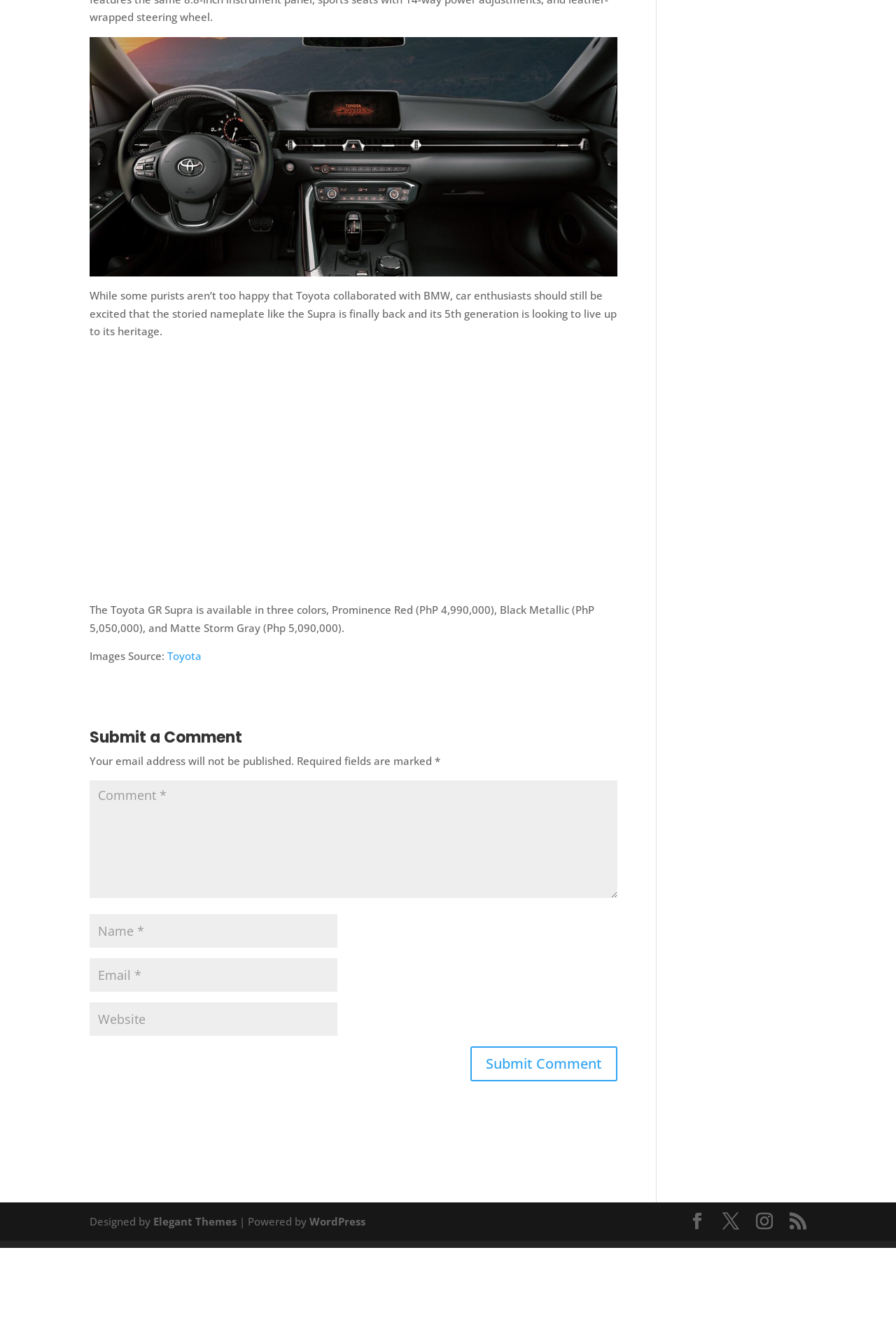Determine the bounding box coordinates of the section I need to click to execute the following instruction: "Submit a comment". Provide the coordinates as four float numbers between 0 and 1, i.e., [left, top, right, bottom].

[0.525, 0.784, 0.689, 0.81]